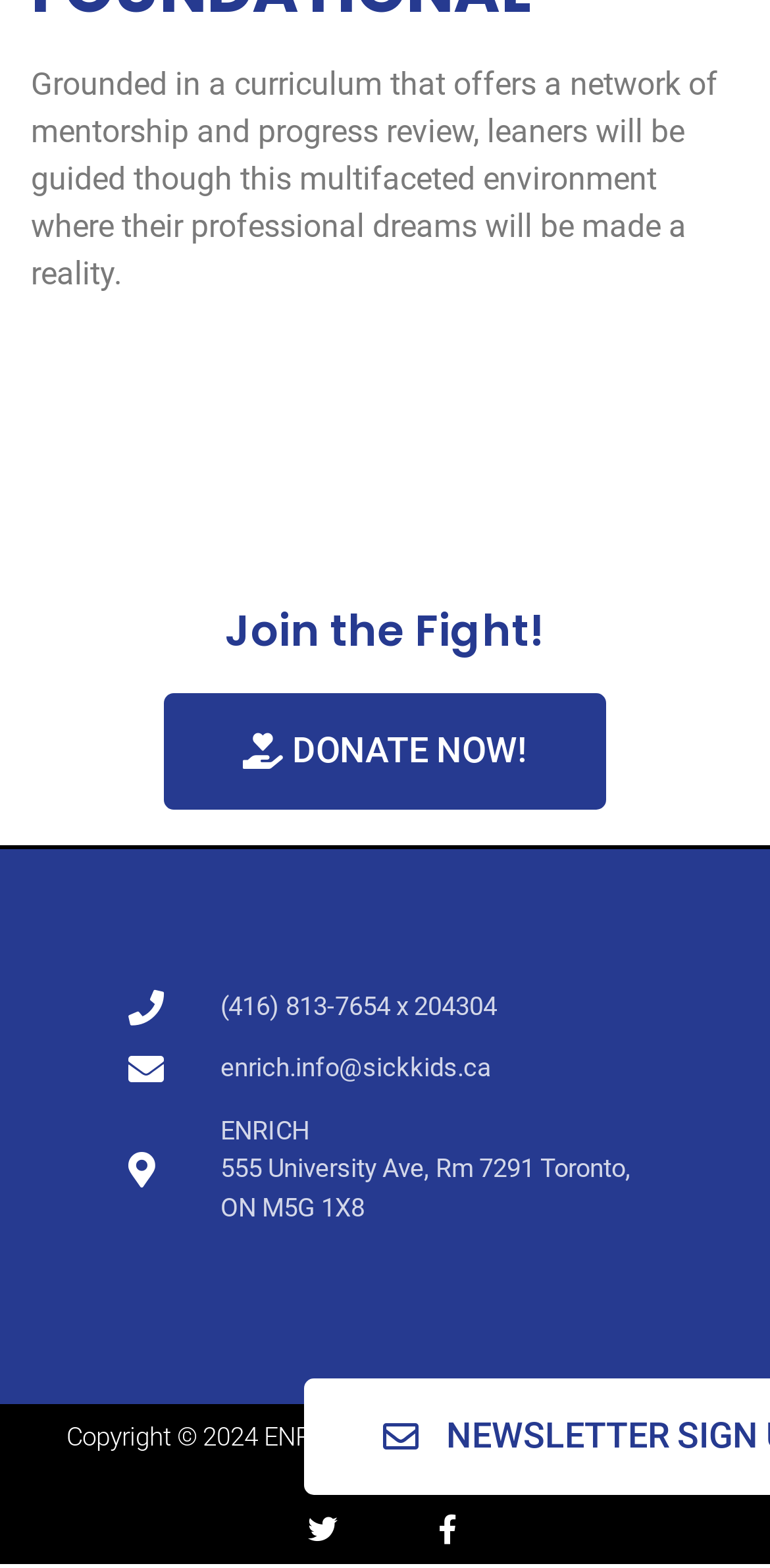Determine the bounding box for the described UI element: "DONATE NOW!".

[0.213, 0.442, 0.787, 0.516]